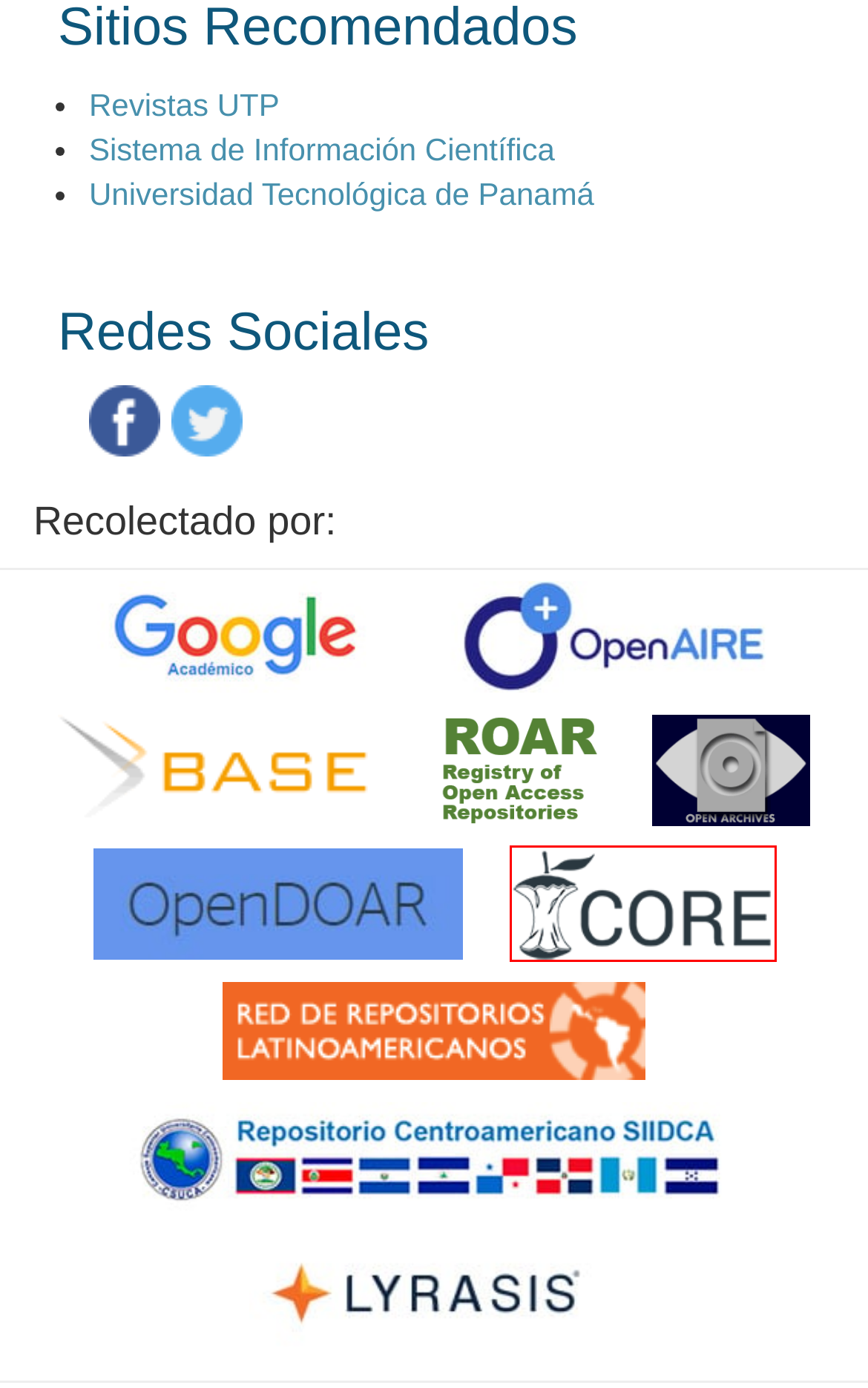Given a screenshot of a webpage with a red bounding box around an element, choose the most appropriate webpage description for the new page displayed after clicking the element within the bounding box. Here are the candidates:
A. BASE (Bielefeld Academic Search Engine): Hit List
B. OAI-PMH Registration Record
C. Repositorio Institucional de la Universidad Tecnológica de Panamá  - Sherpa Services
D. LYRASIS Registry
E. CORE – Aggregating the world’s open access research papers
F. Portal de Revistas Académicas UTP
G. UTP-Ridda2  - Registry of Open Access Repositories
H. Sistema de Información Científica de la UTP

E